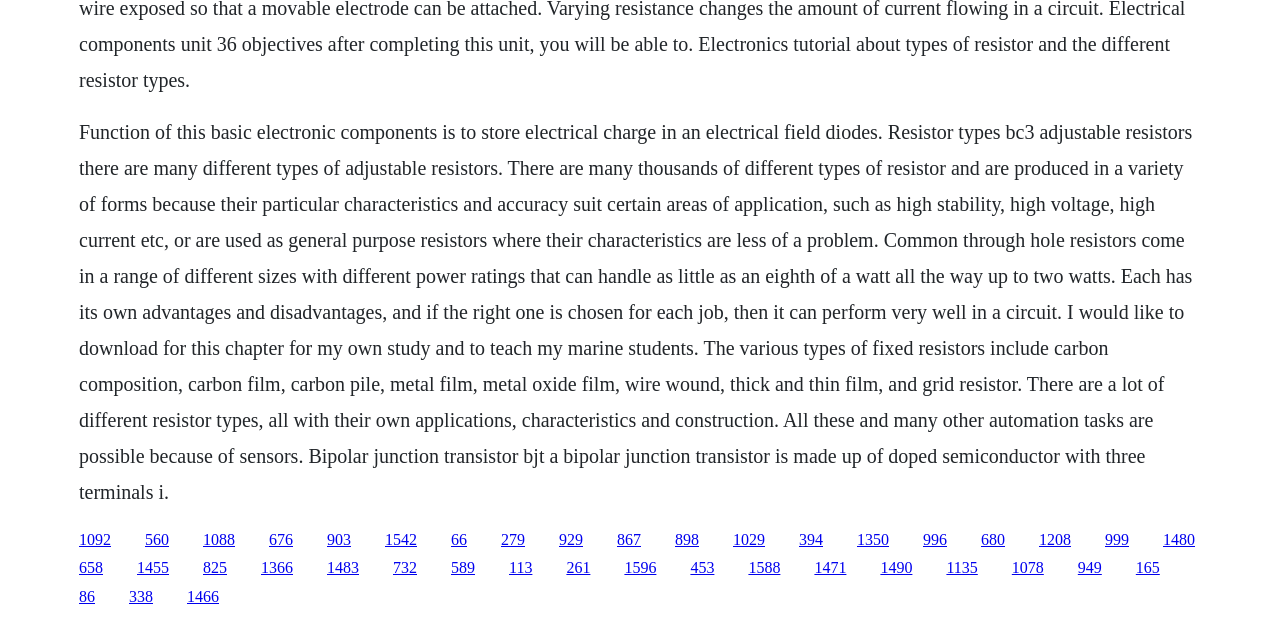Locate the bounding box coordinates of the segment that needs to be clicked to meet this instruction: "Click the link '903'".

[0.255, 0.856, 0.274, 0.883]